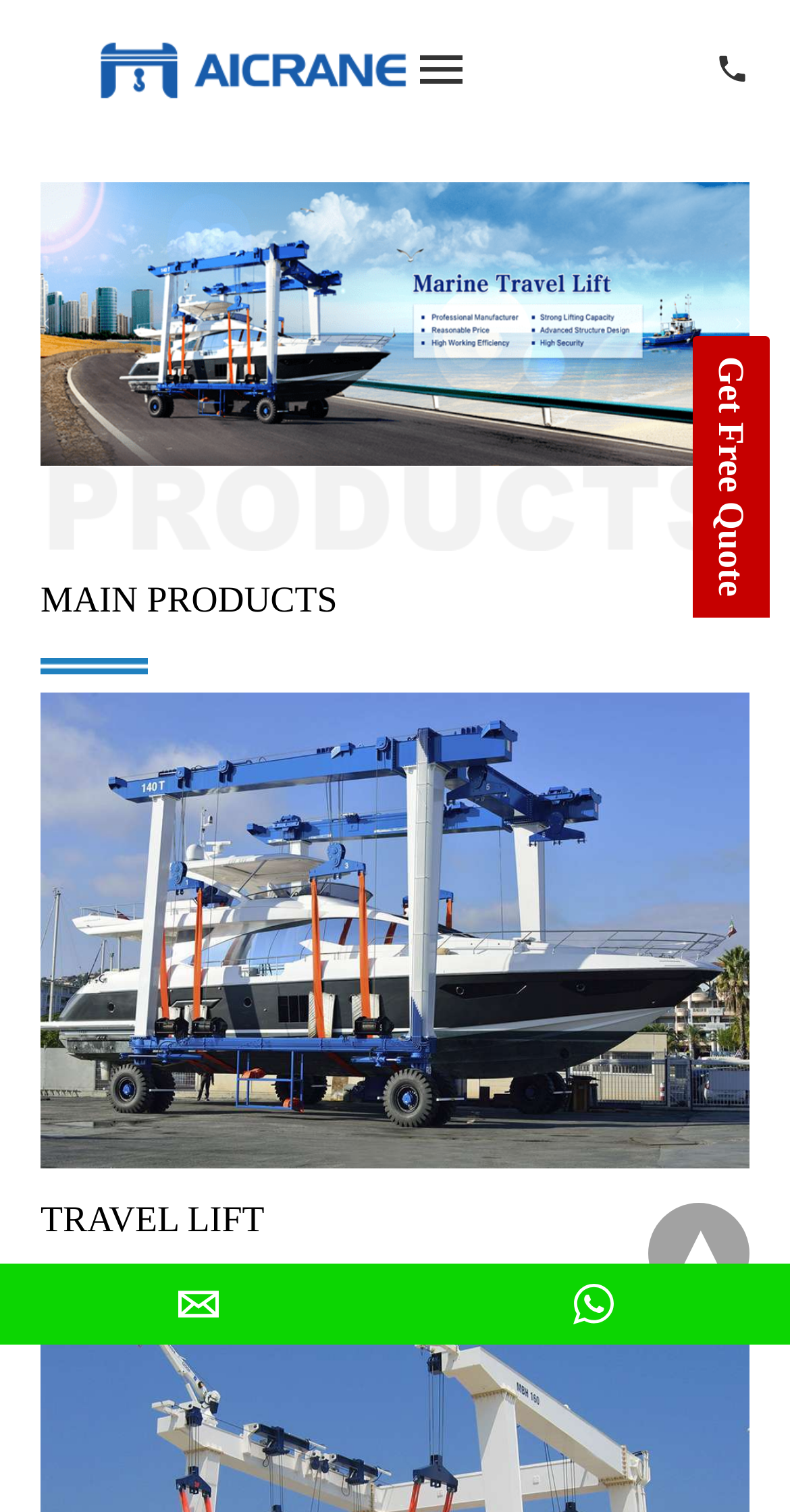Describe the webpage meticulously, covering all significant aspects.

The webpage is about Marine Travel Lift, with a prominent link and image at the top left corner with the same title. On the top right corner, there is a small icon link. Below the title, there are three horizontal images spanning across the page, followed by a "MAIN PRODUCTS" heading. 

Under the heading, there are four sections, each consisting of an image, a "TRAVEL LIFT" label, and a "Read More" link. These sections are stacked vertically, taking up most of the page's content area. 

On the right side of the page, near the middle, there is a "Get Free Quote" link. At the bottom of the page, there are three links: a downward arrow icon, an "email" link with an accompanying image, and a "whatsapp" link with an accompanying image.